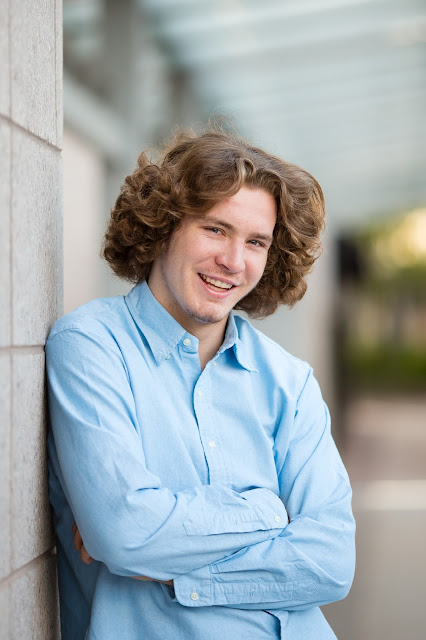What is the atmosphere of the setting?
Answer the question based on the image using a single word or a brief phrase.

Pleasant